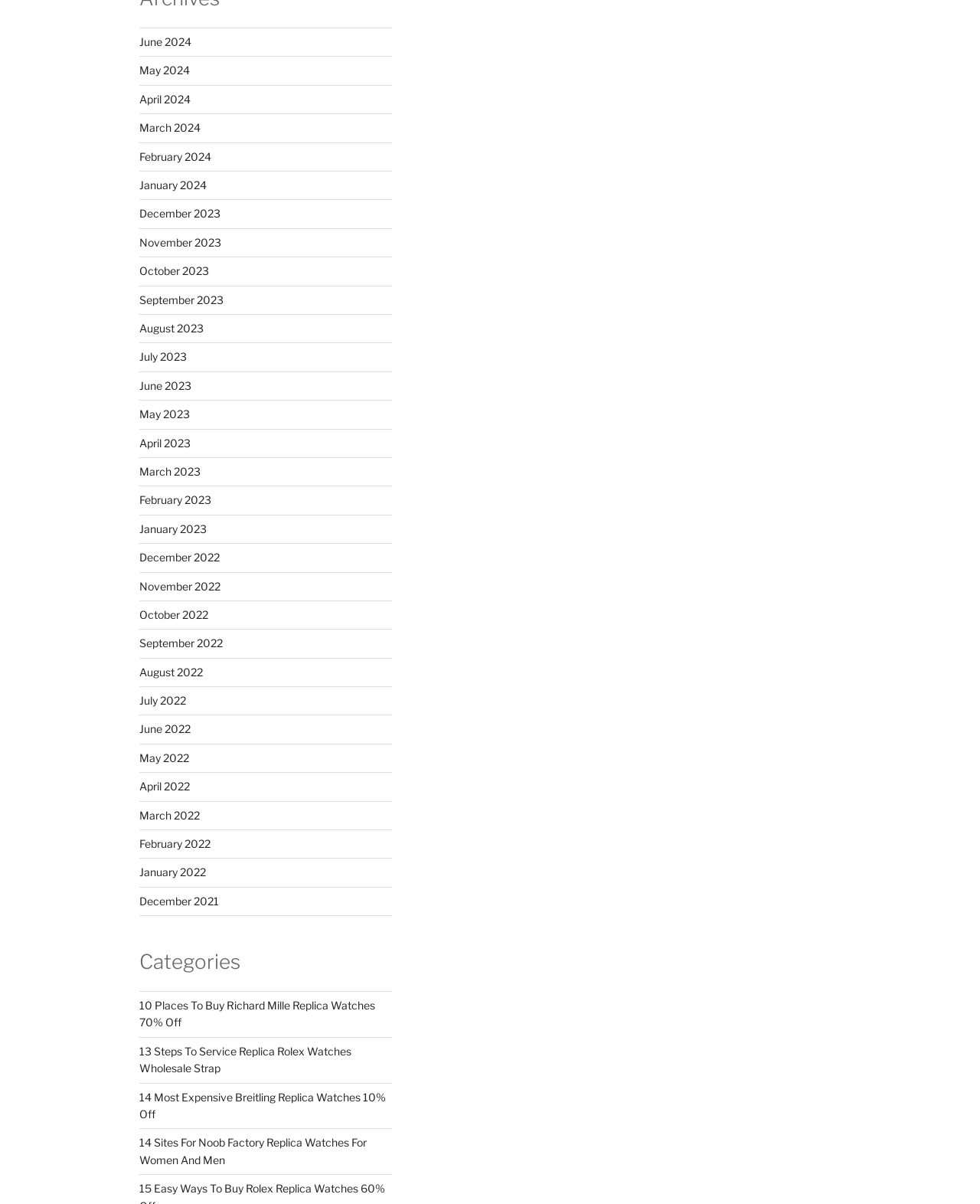Give a one-word or short-phrase answer to the following question: 
What is below the month links?

Categories and links